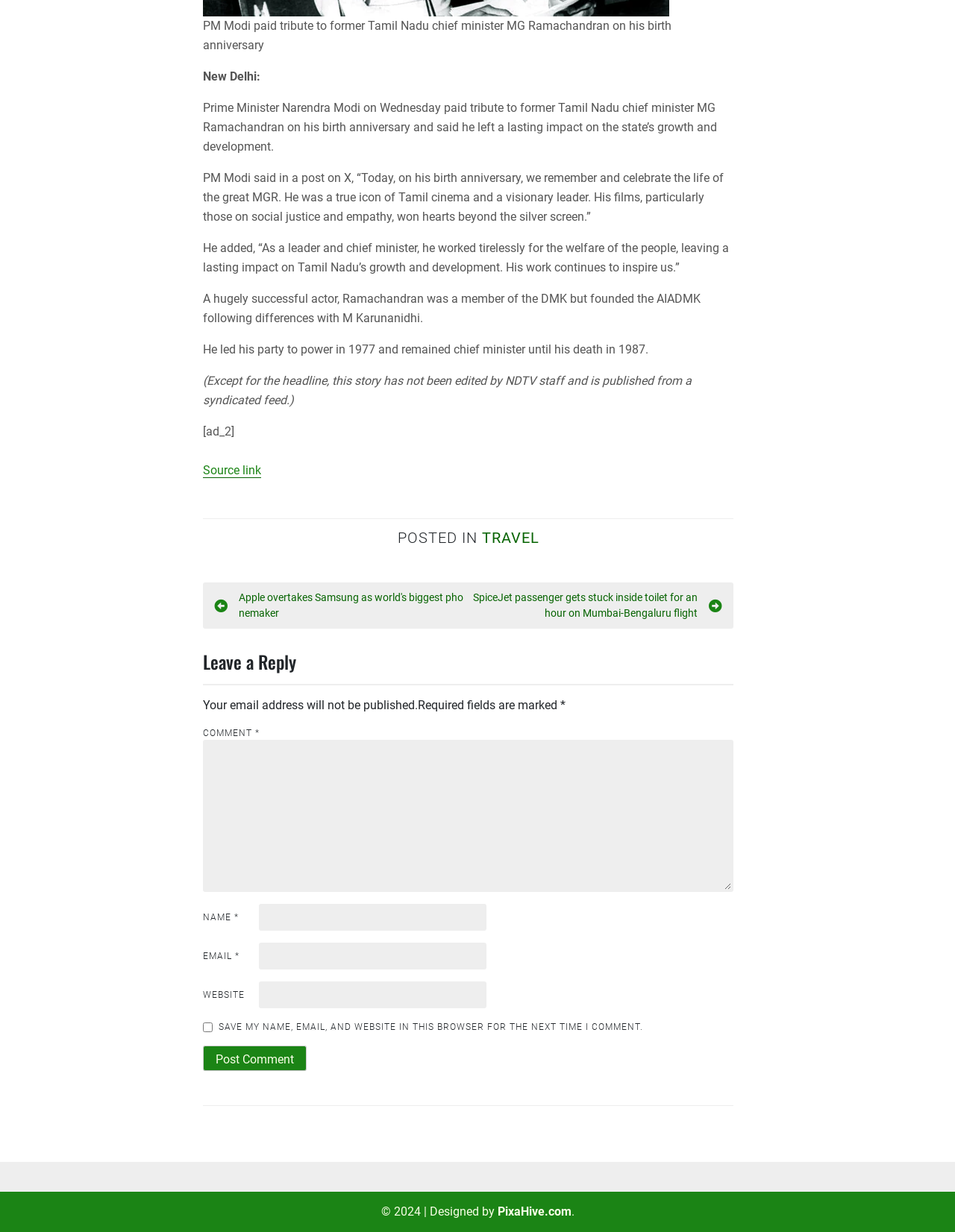Pinpoint the bounding box coordinates of the clickable element to carry out the following instruction: "Click the 'Post Comment' button."

[0.212, 0.849, 0.321, 0.869]